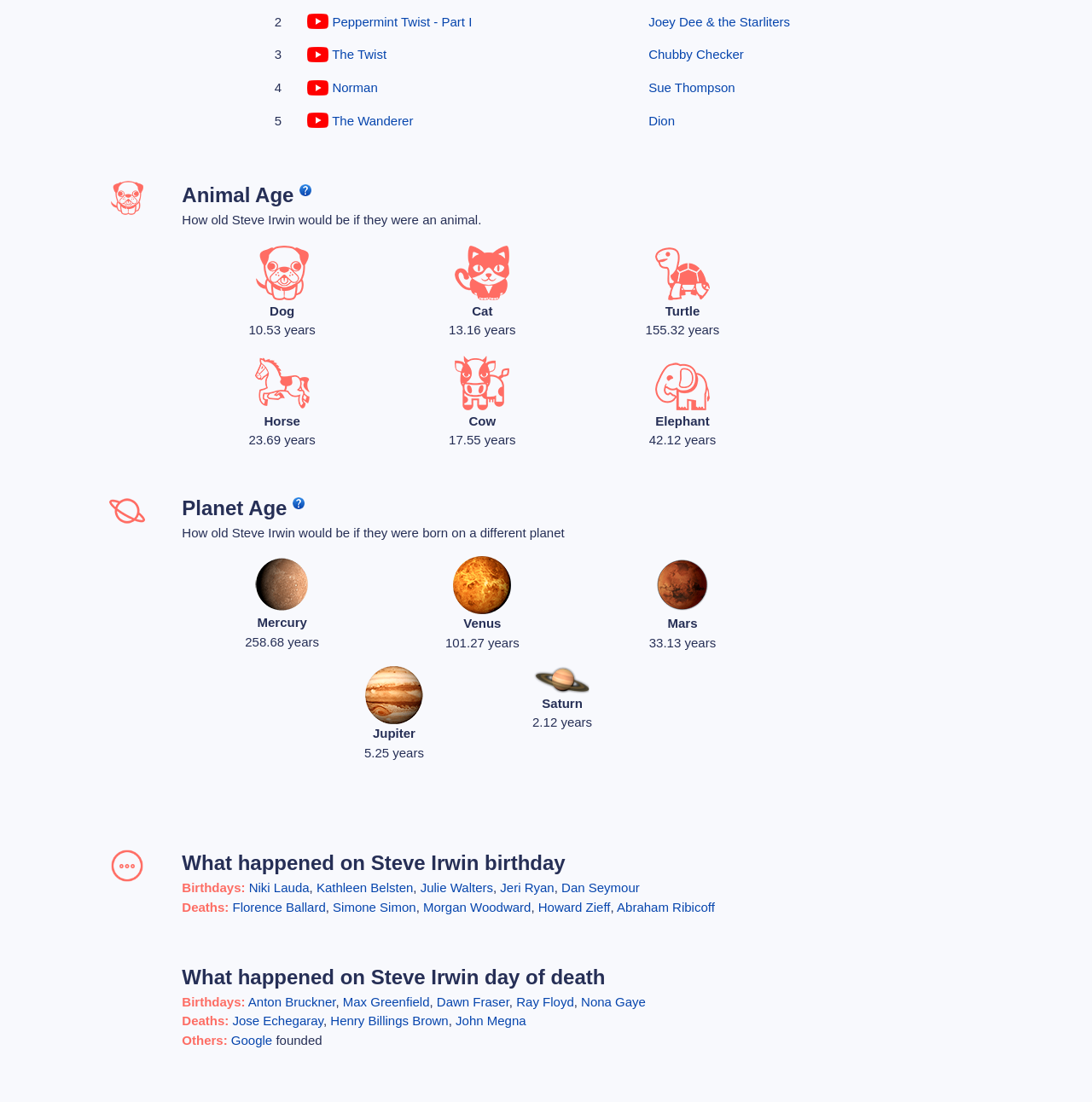Please identify the bounding box coordinates for the region that you need to click to follow this instruction: "Check the 'Useful Links' section".

None